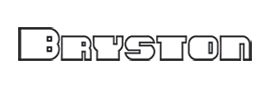Give a detailed account of the visual elements in the image.

The image displays the logo of Bryston, a well-known manufacturer in the audio equipment industry, recognized for its high-fidelity components. The logo features a simple yet bold typographic design, with the name "Bryston" prominently showcased in uppercase letters. This logo is part of the "Sponsor Logos" section on a webpage dedicated to the EISA Awards, highlighting companies that support the event. Bryston is acclaimed for its dedication to engineering excellence and sound quality, making it a popular choice among audiophiles and professionals alike.